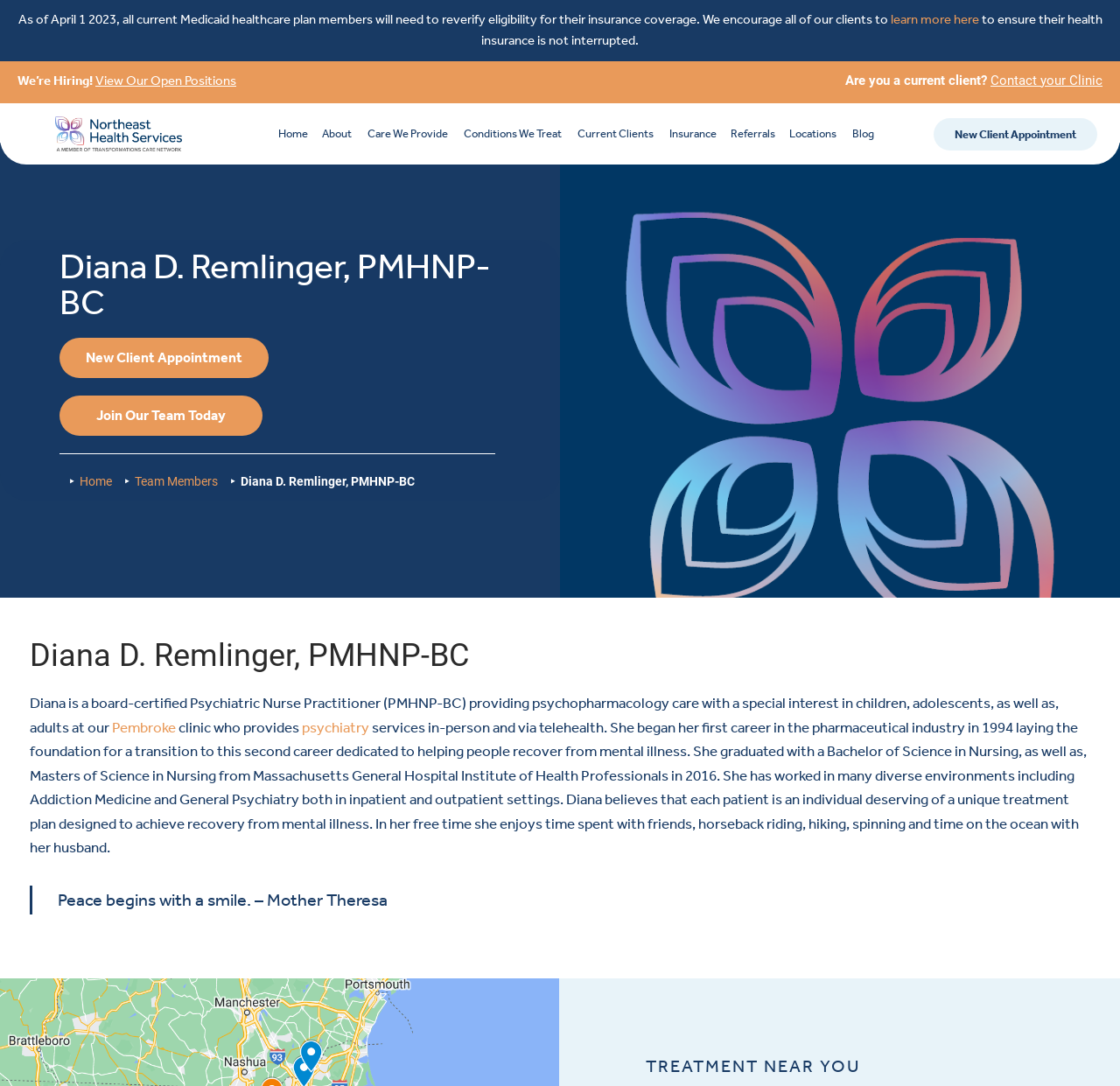Identify the bounding box coordinates of the area you need to click to perform the following instruction: "Learn more about Medicaid healthcare plan".

[0.795, 0.01, 0.874, 0.025]